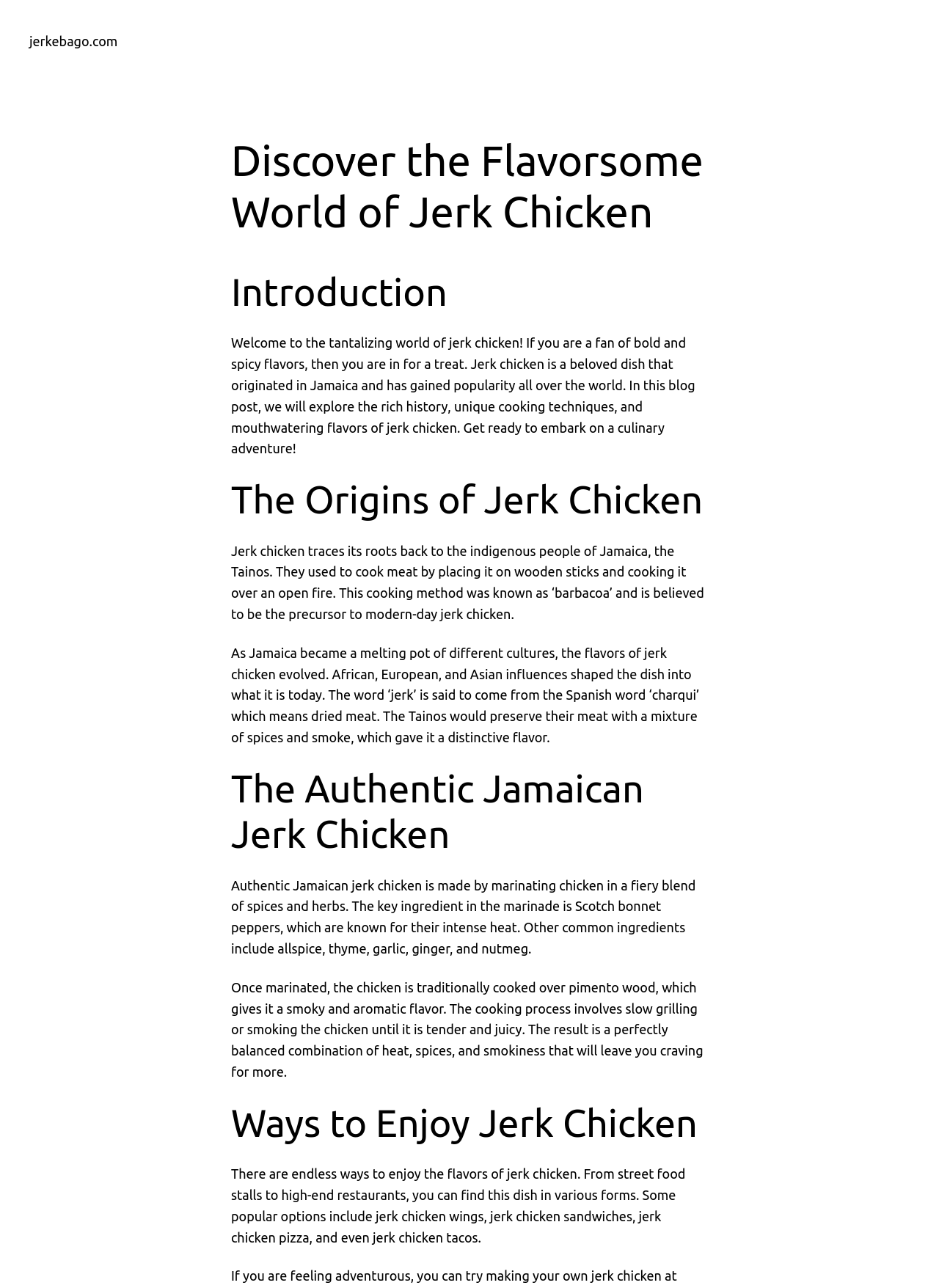What is the origin of jerk chicken?
Please give a detailed and thorough answer to the question, covering all relevant points.

According to the webpage, jerk chicken traces its roots back to the indigenous people of Jamaica, the Tainos, who used to cook meat by placing it on wooden sticks and cooking it over an open fire.